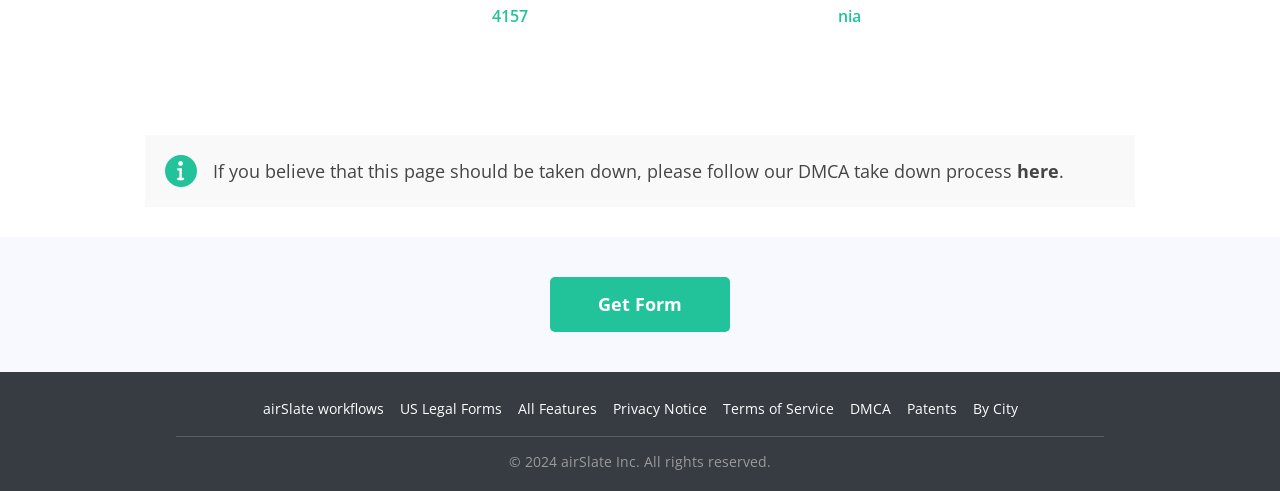Specify the bounding box coordinates of the area to click in order to execute this command: 'Learn about airSlate workflows'. The coordinates should consist of four float numbers ranging from 0 to 1, and should be formatted as [left, top, right, bottom].

[0.205, 0.813, 0.3, 0.851]